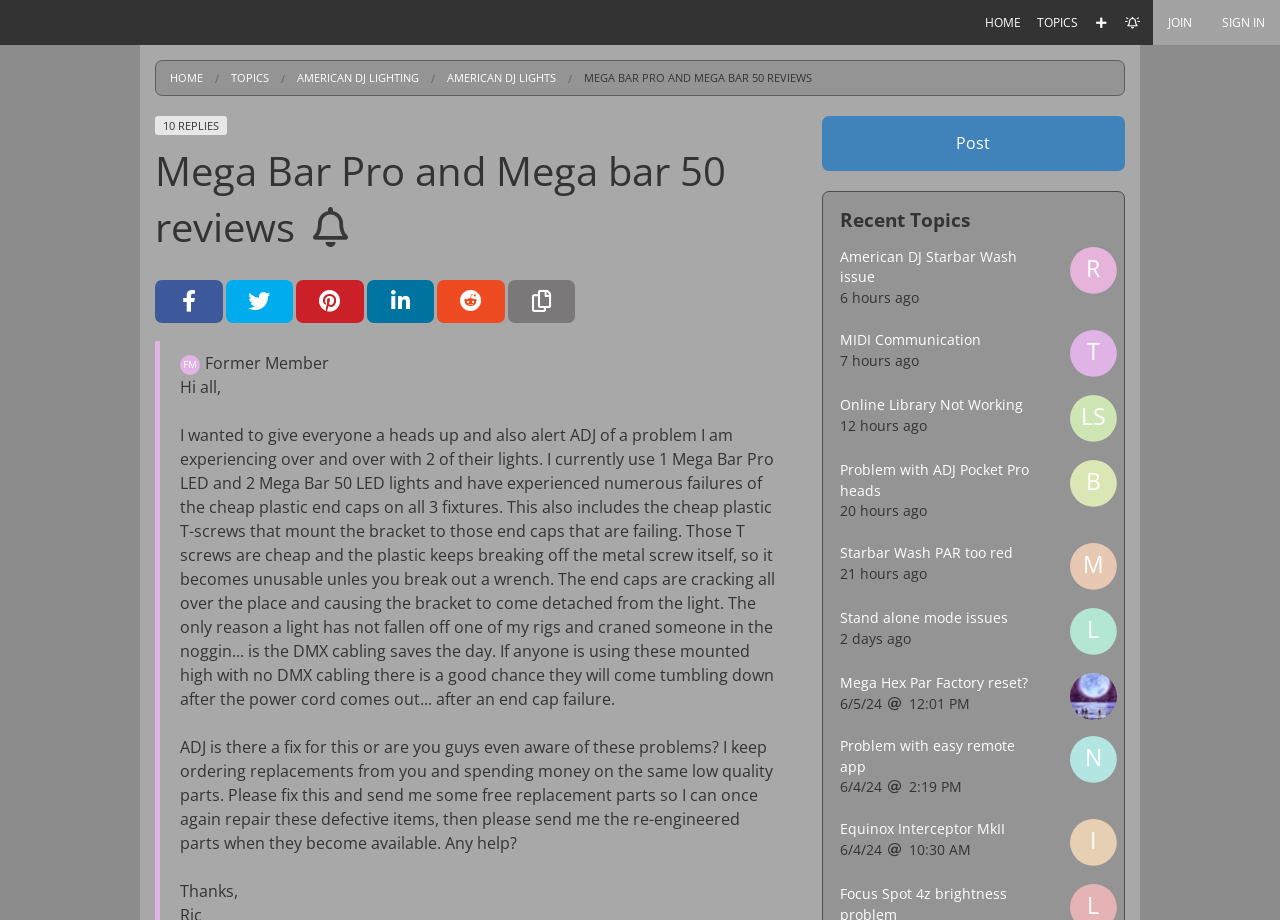Find the bounding box coordinates of the area to click in order to follow the instruction: "Share on Facebook".

[0.121, 0.305, 0.174, 0.352]